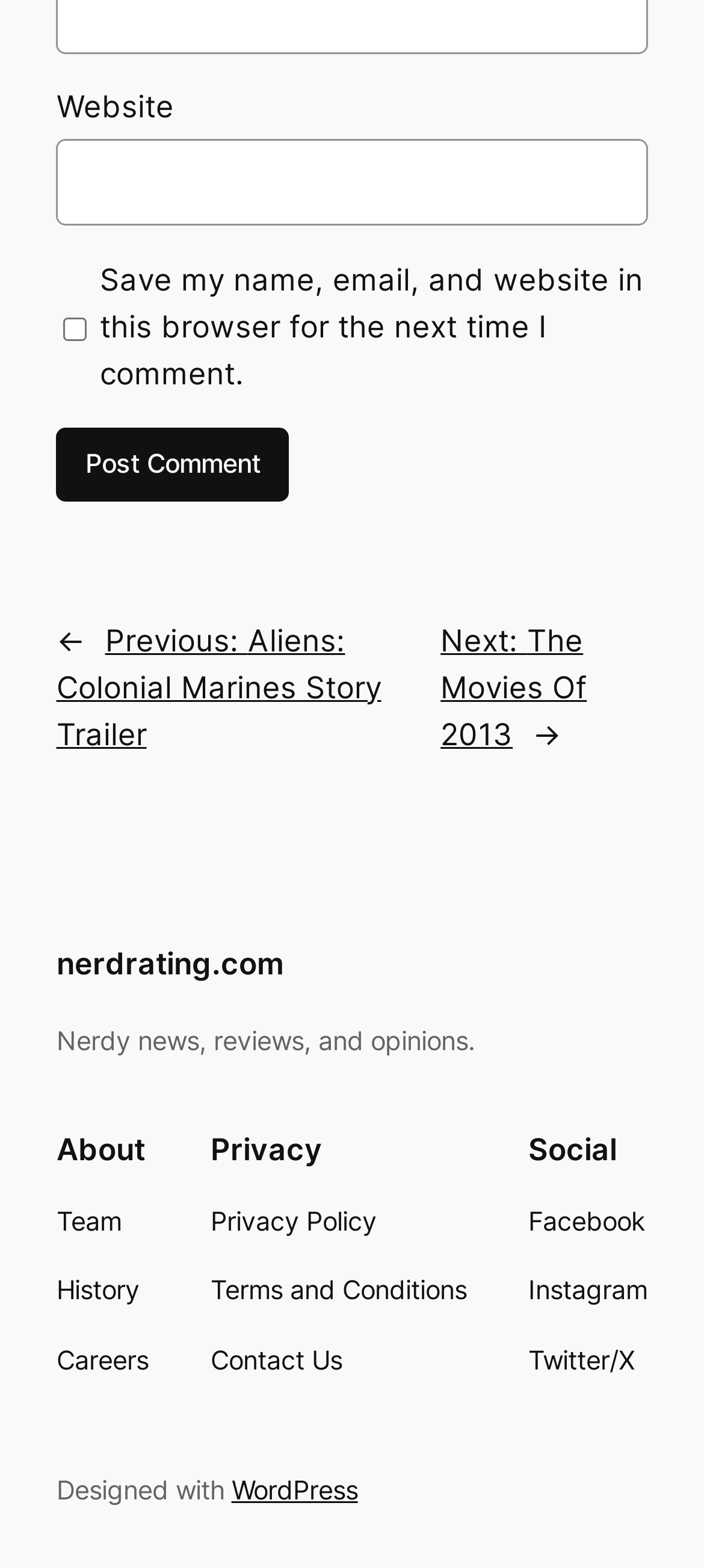Could you locate the bounding box coordinates for the section that should be clicked to accomplish this task: "Visit previous post".

[0.08, 0.396, 0.542, 0.479]